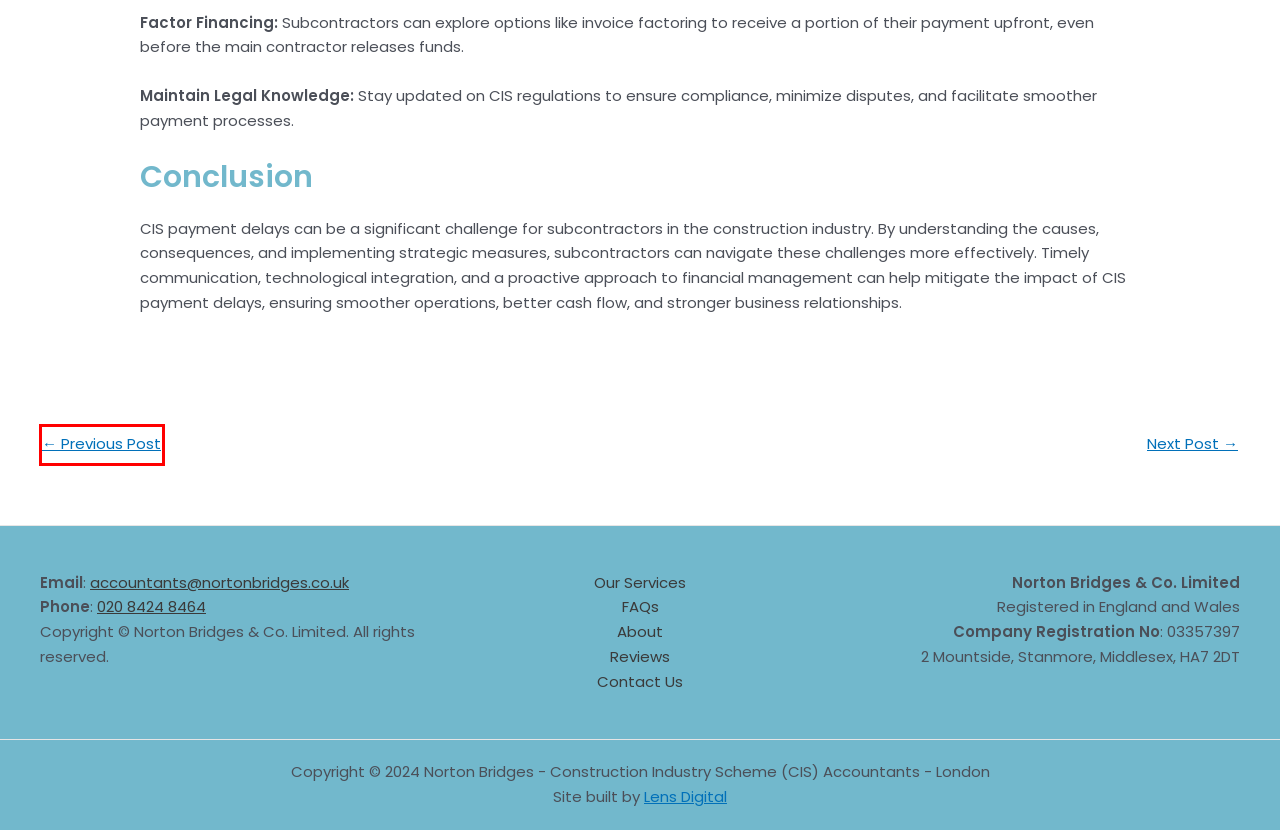Analyze the screenshot of a webpage that features a red rectangle bounding box. Pick the webpage description that best matches the new webpage you would see after clicking on the element within the red bounding box. Here are the candidates:
A. Services - Norton Bridges, Construction Industry Accountants
B. Common Mistakes Made With the Constructions Industry Scheme
C. Contact - Norton Bridges - Construction Industry Accountants
D. Website Design Ascot - Lens Digital - Web Design Agency
E. FAQ - Frequently Asked Questions- Norton Bridges
F. What is a CIS Accountant and How Can They Help Me?
G. About - Norton Bridges - Construction Industry Accountants
H. Blog Insights - Norton Bridges - CIS Accountants

B